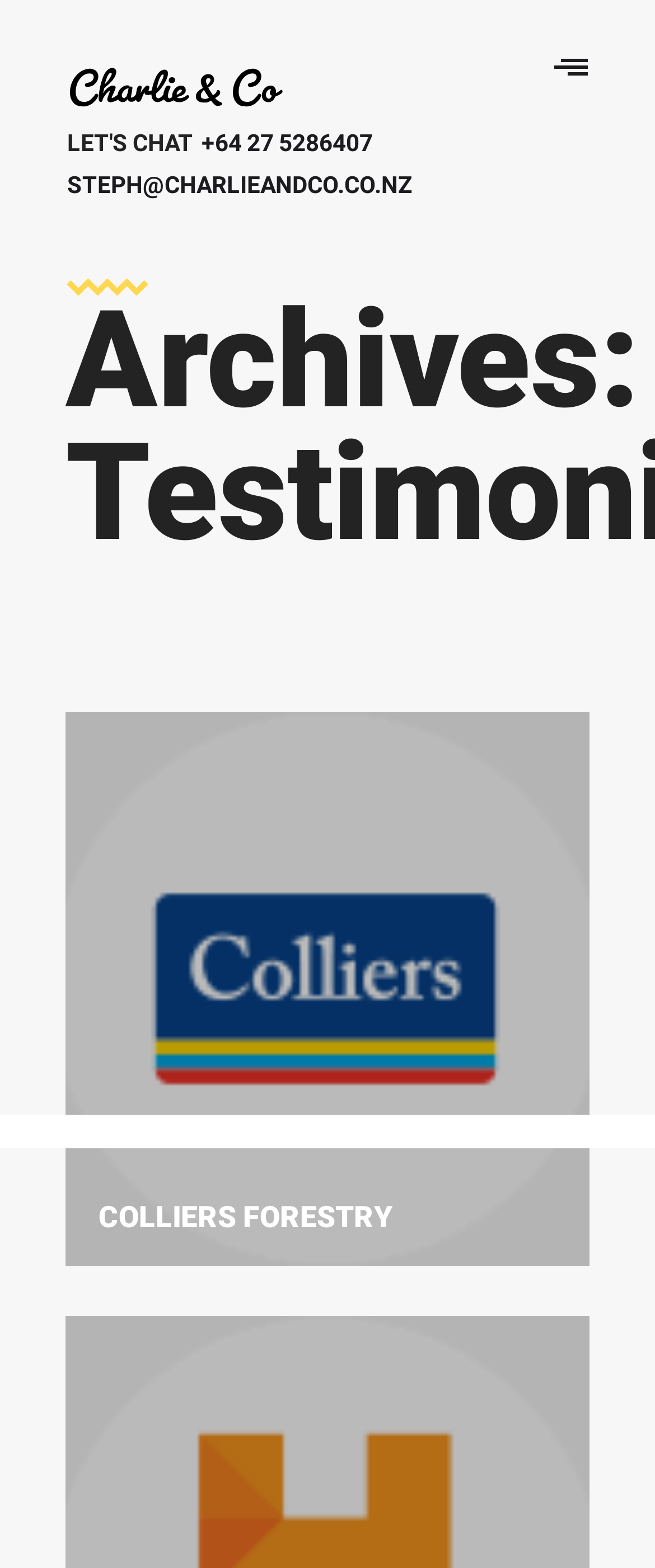What is the phone number to contact?
Carefully analyze the image and provide a detailed answer to the question.

I found the phone number by looking at the link that says 'LET'S CHAT+64 27 5286407'. This link is likely a contact information, and the phone number is explicitly stated.